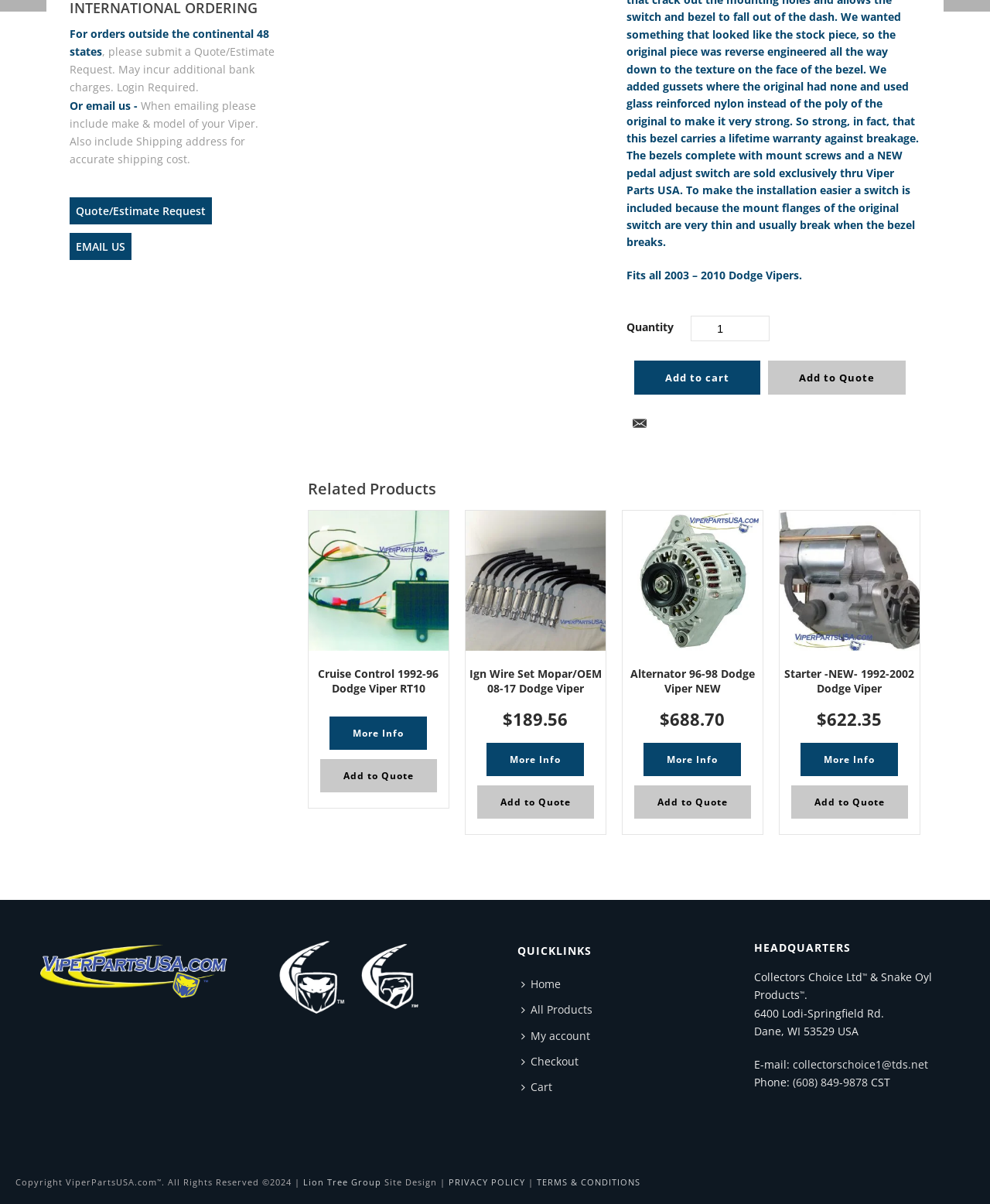Given the element description: "Checkout", predict the bounding box coordinates of this UI element. The coordinates must be four float numbers between 0 and 1, given as [left, top, right, bottom].

[0.522, 0.871, 0.596, 0.892]